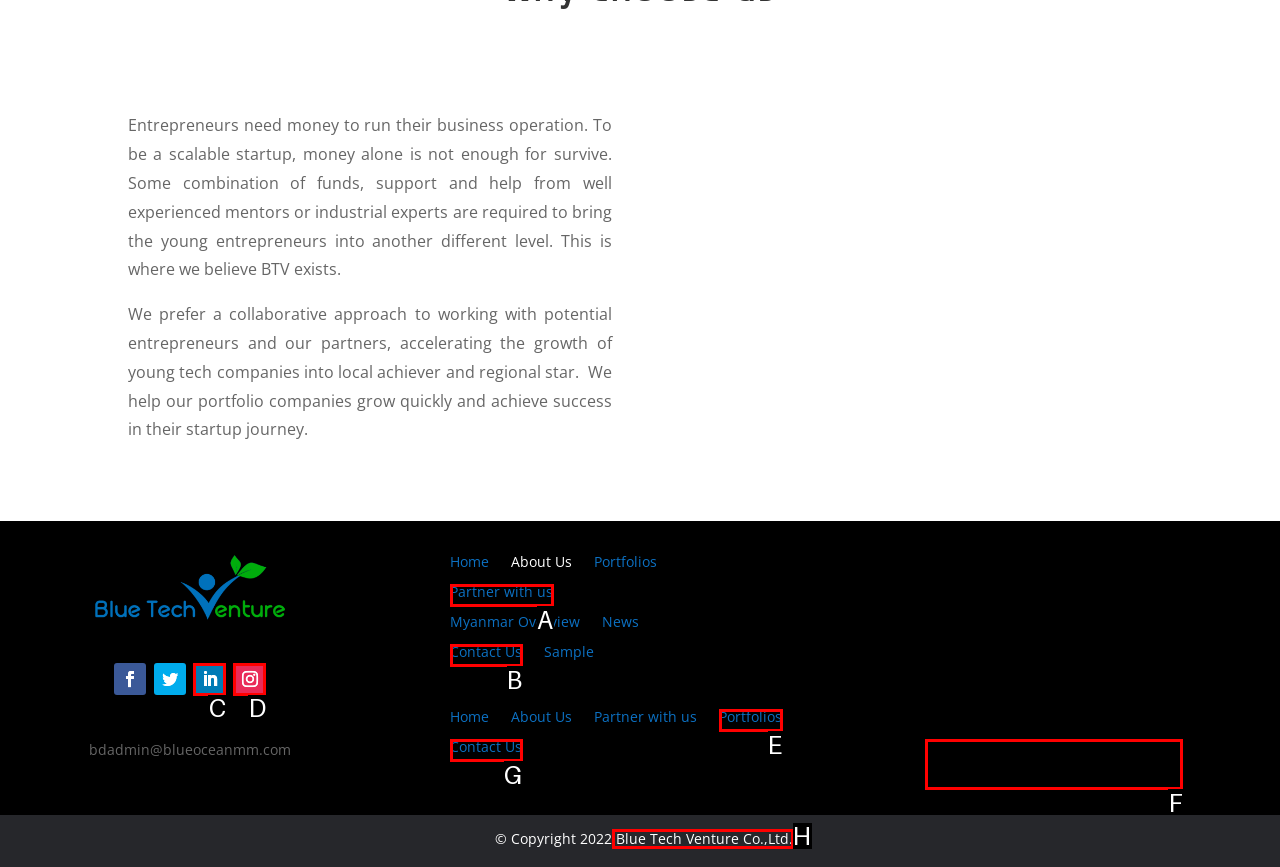Indicate which HTML element you need to click to complete the task: Contact Us. Provide the letter of the selected option directly.

B